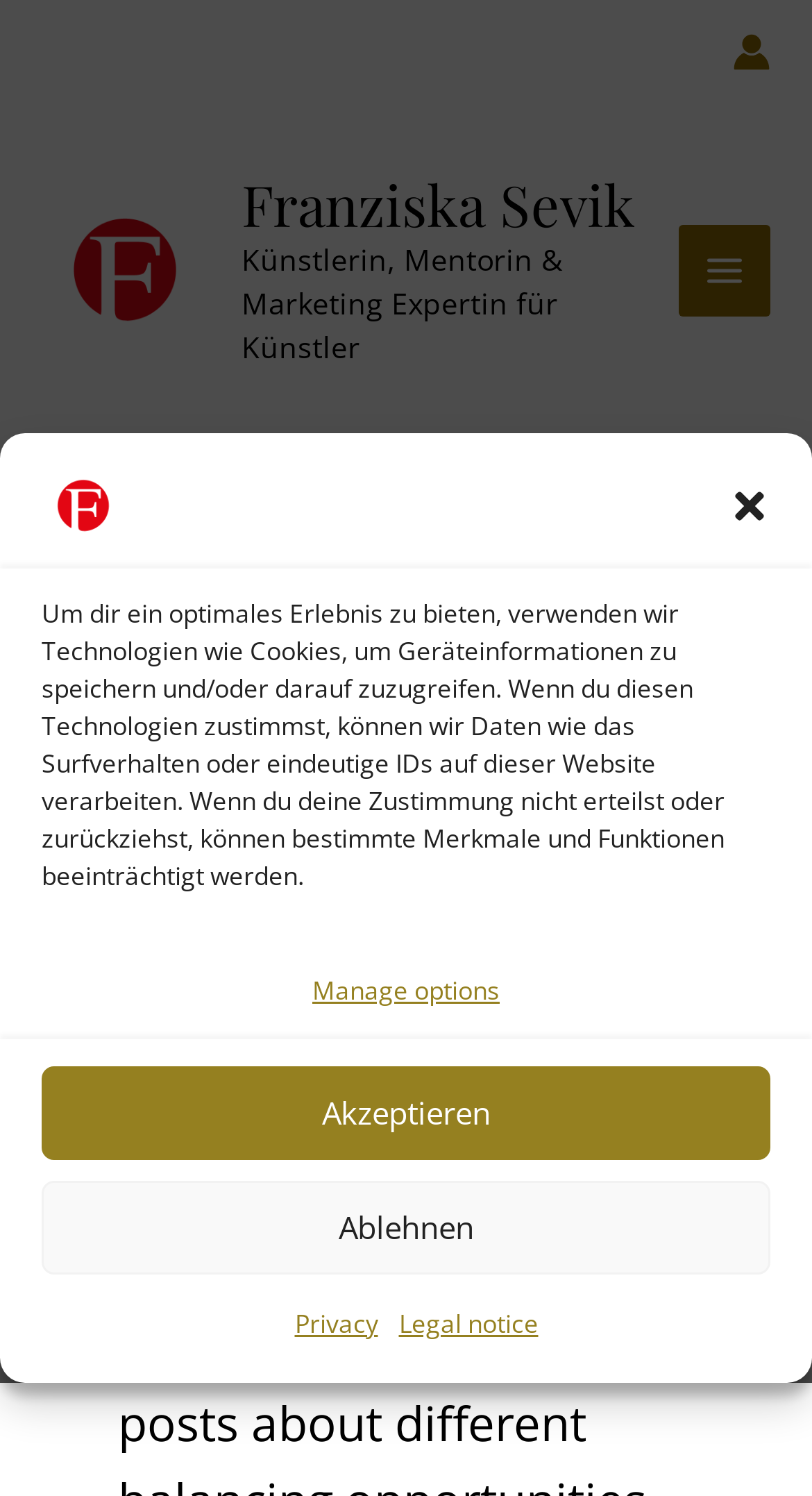Provide a brief response using a word or short phrase to this question:
What is the importance for artists according to the webpage?

Create a balance